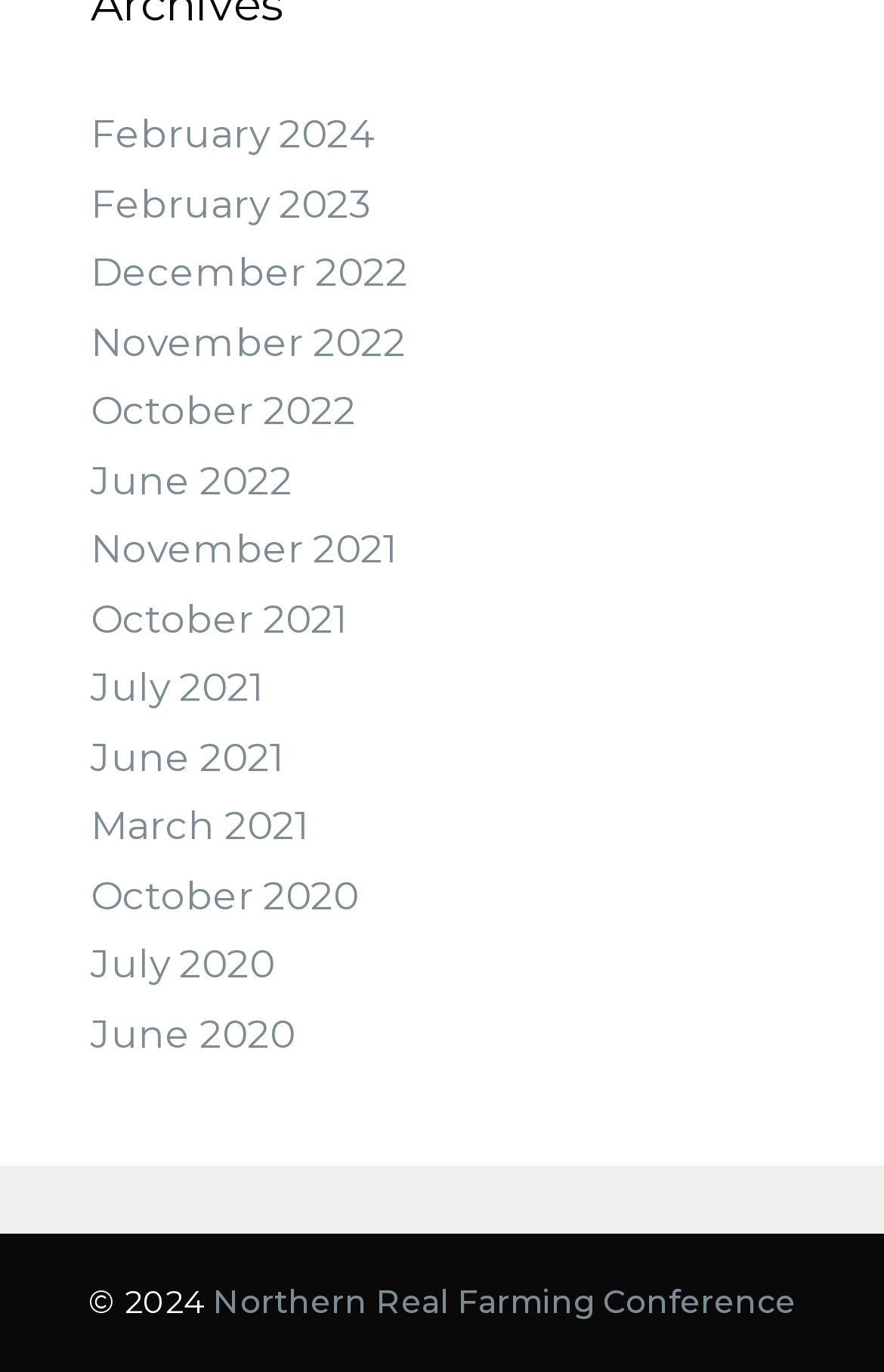Look at the image and answer the question in detail:
What is the most recent month listed?

By examining the list of links, I found that the most recent month listed is February 2024, which is the first link in the list.